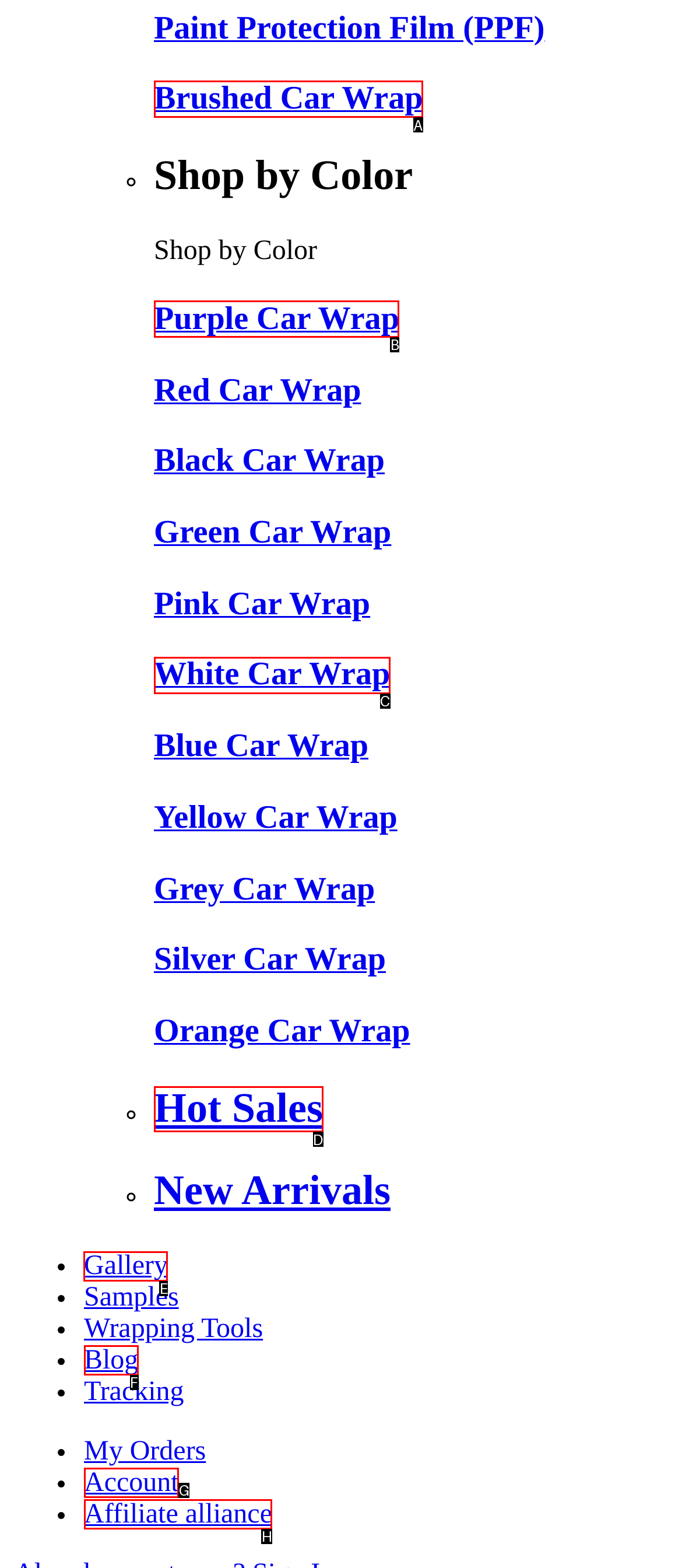Show which HTML element I need to click to perform this task: Visit Gallery Answer with the letter of the correct choice.

E